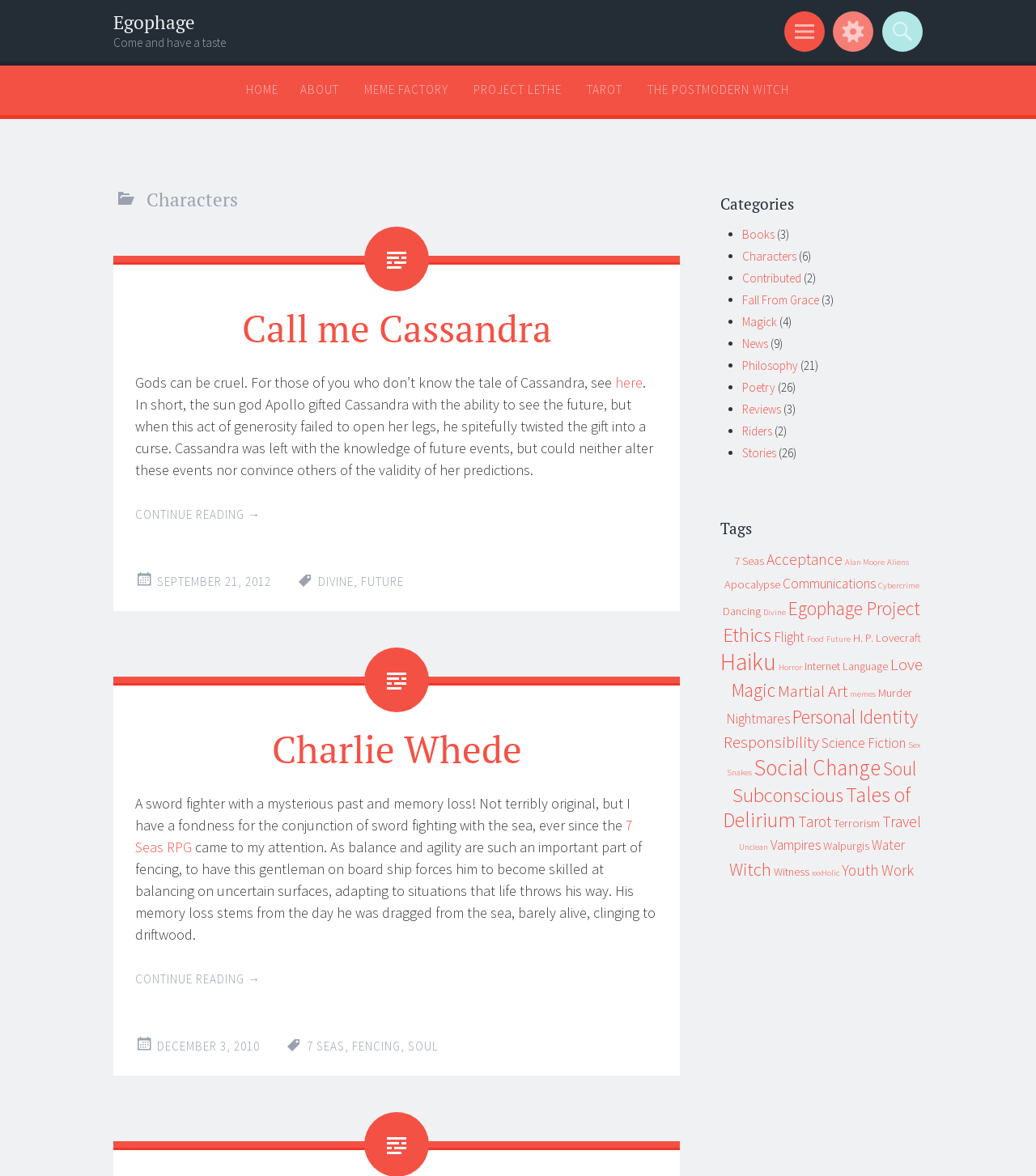How many categories are listed on the webpage?
Analyze the image and deliver a detailed answer to the question.

The categories are listed in the complementary section on the right side of the page, and there are 12 list markers, each corresponding to a category, such as 'Books', 'Characters', 'Contributed', and so on.